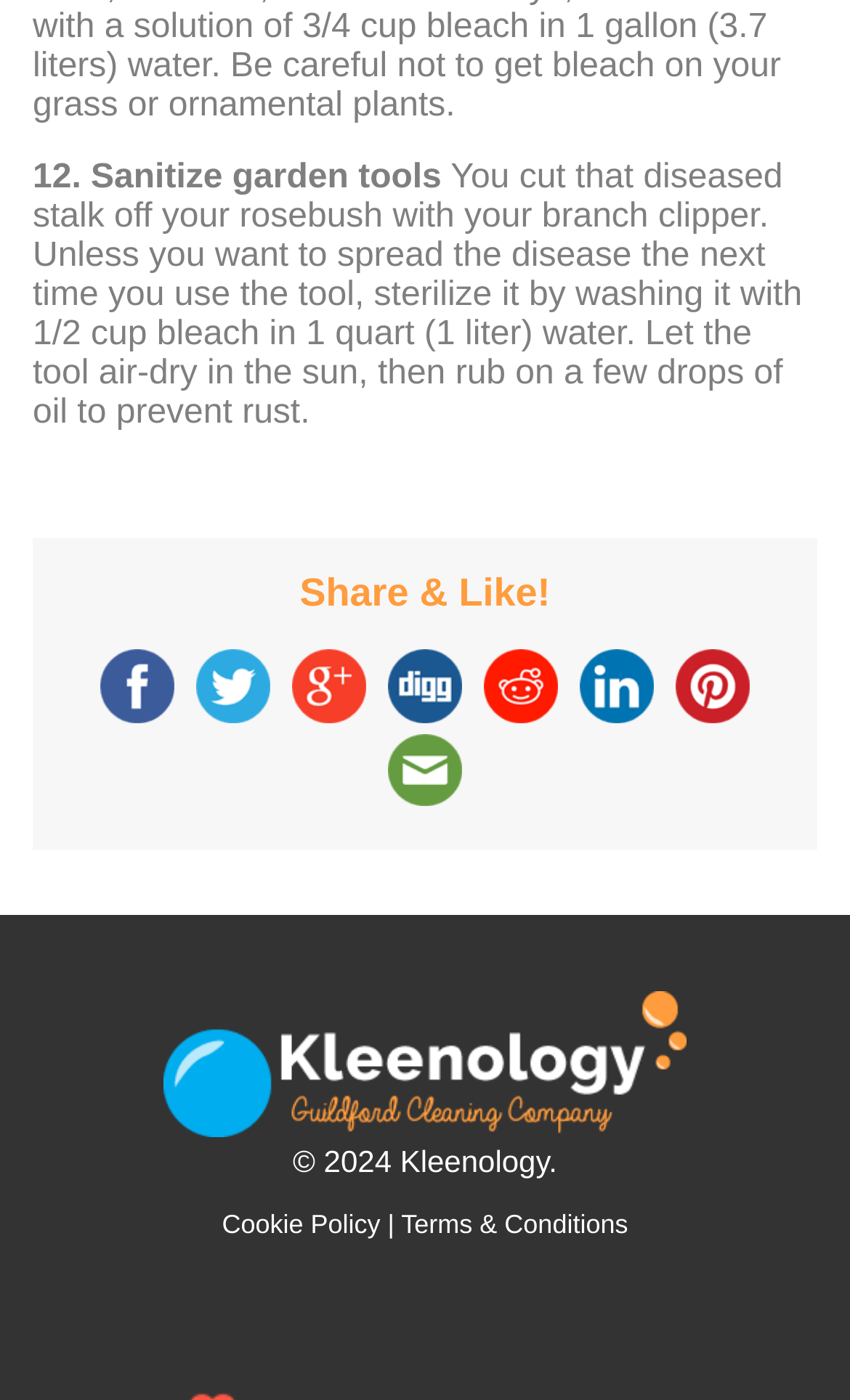Use the details in the image to answer the question thoroughly: 
What is the name of the website?

The name of the website can be determined by reading the static text '© 2024 Kleenology.' at the bottom of the webpage, which suggests that the website is owned by Kleenology.